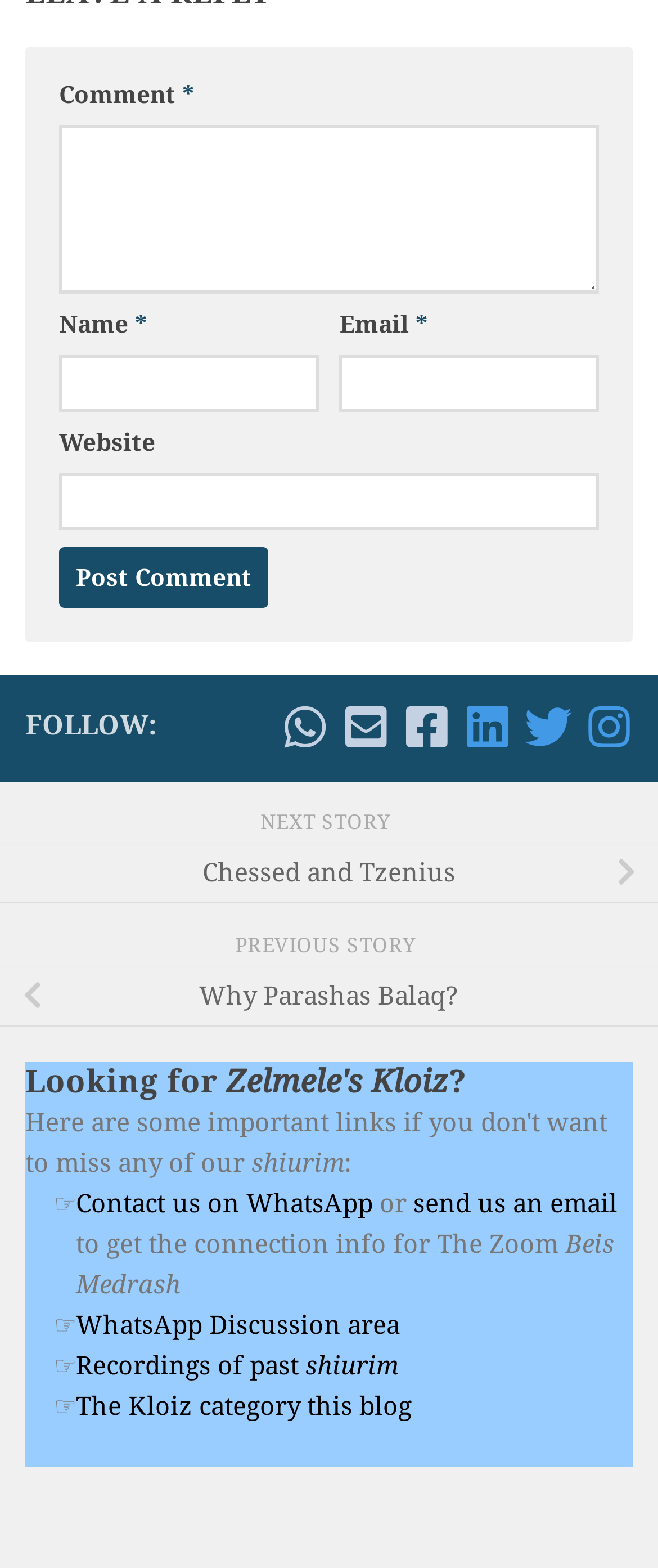Please give a one-word or short phrase response to the following question: 
What is the purpose of the 'Comment' field?

To leave a comment